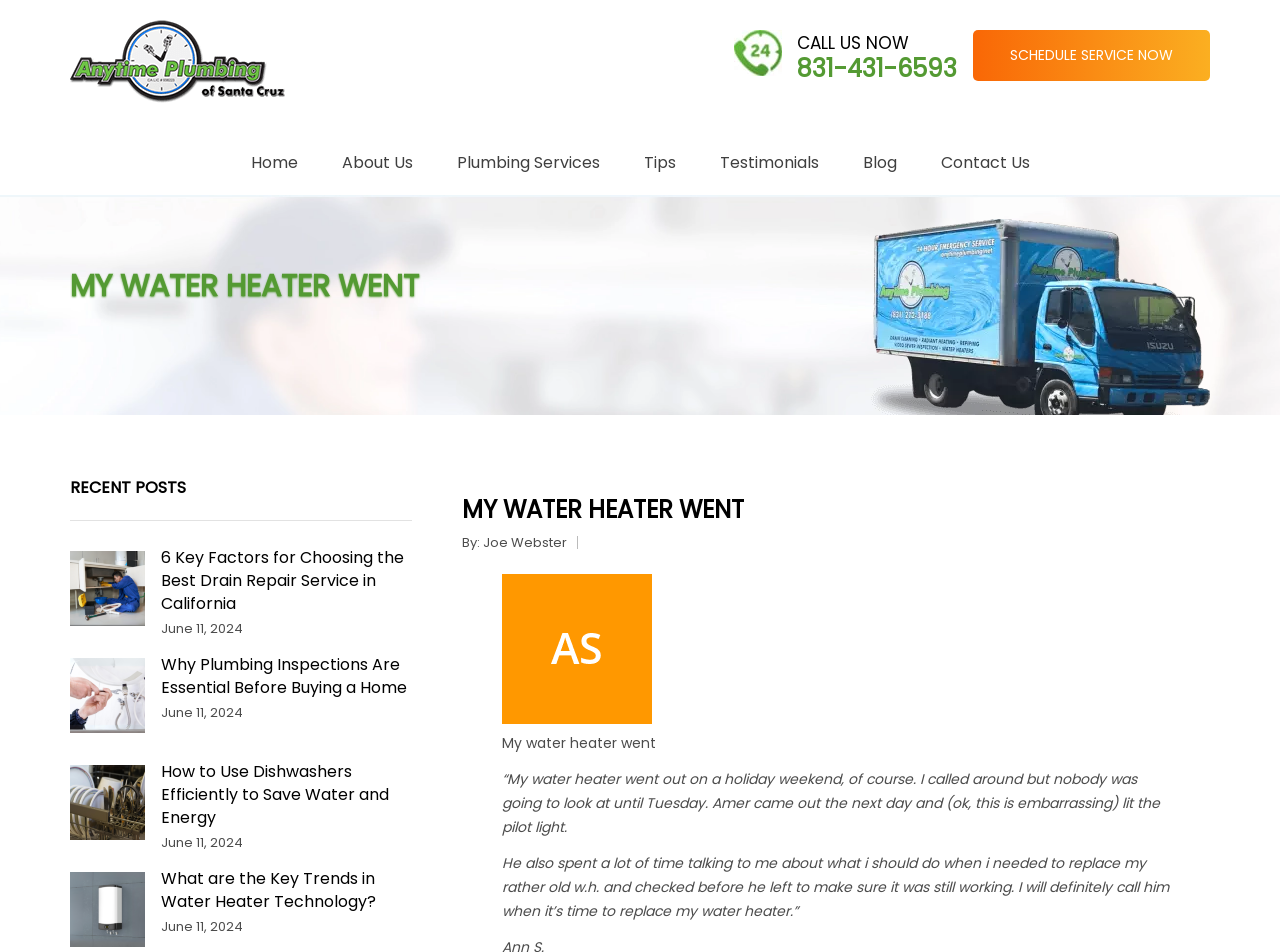Please give a concise answer to this question using a single word or phrase: 
What is the topic of the recent post on June 11, 2024?

6 Key Factors for Choosing the Best Drain Repair Service in California